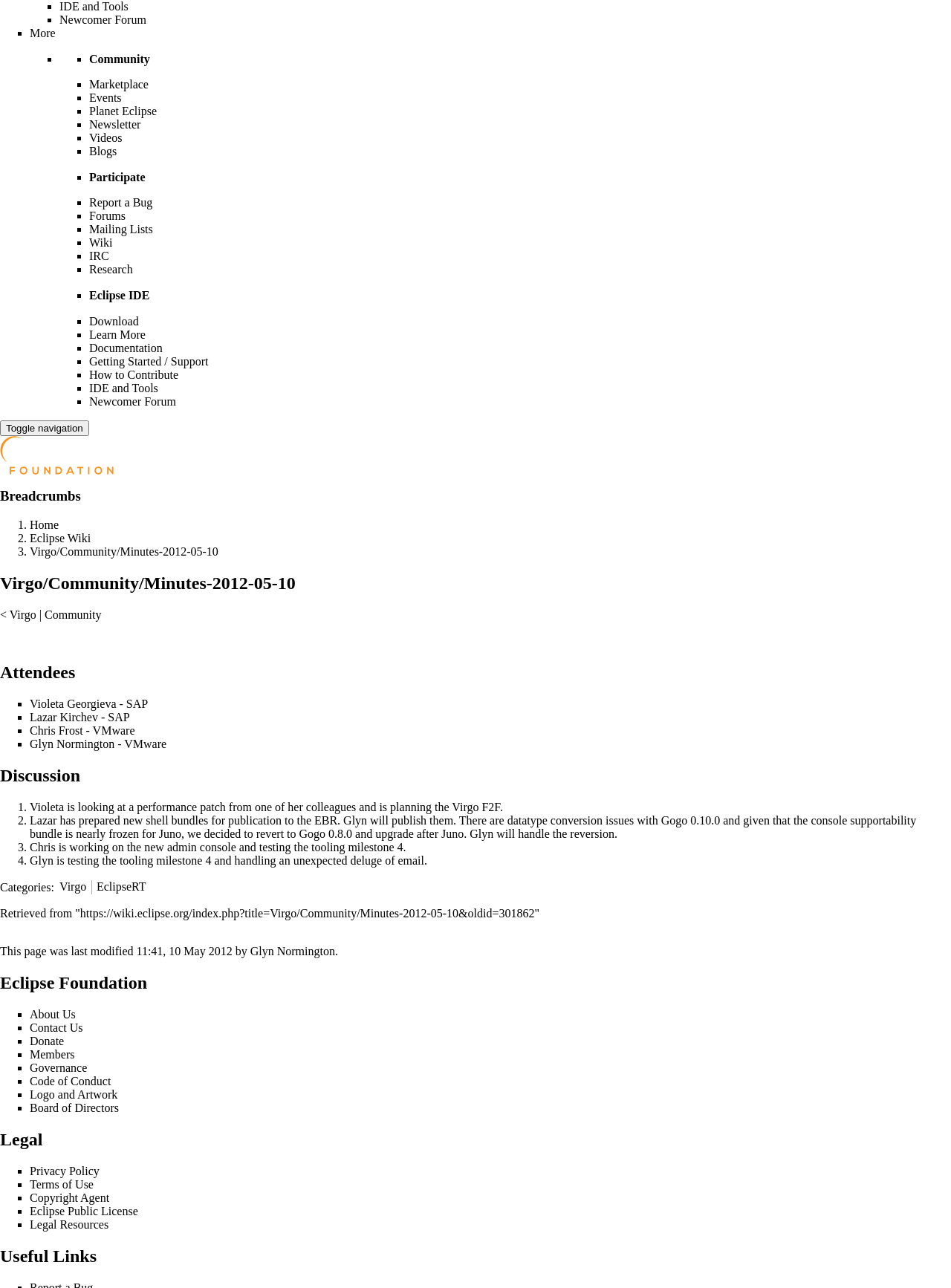Given the description: "parent_node: 1", determine the bounding box coordinates of the UI element. The coordinates should be formatted as four float numbers between 0 and 1, [left, top, right, bottom].

None